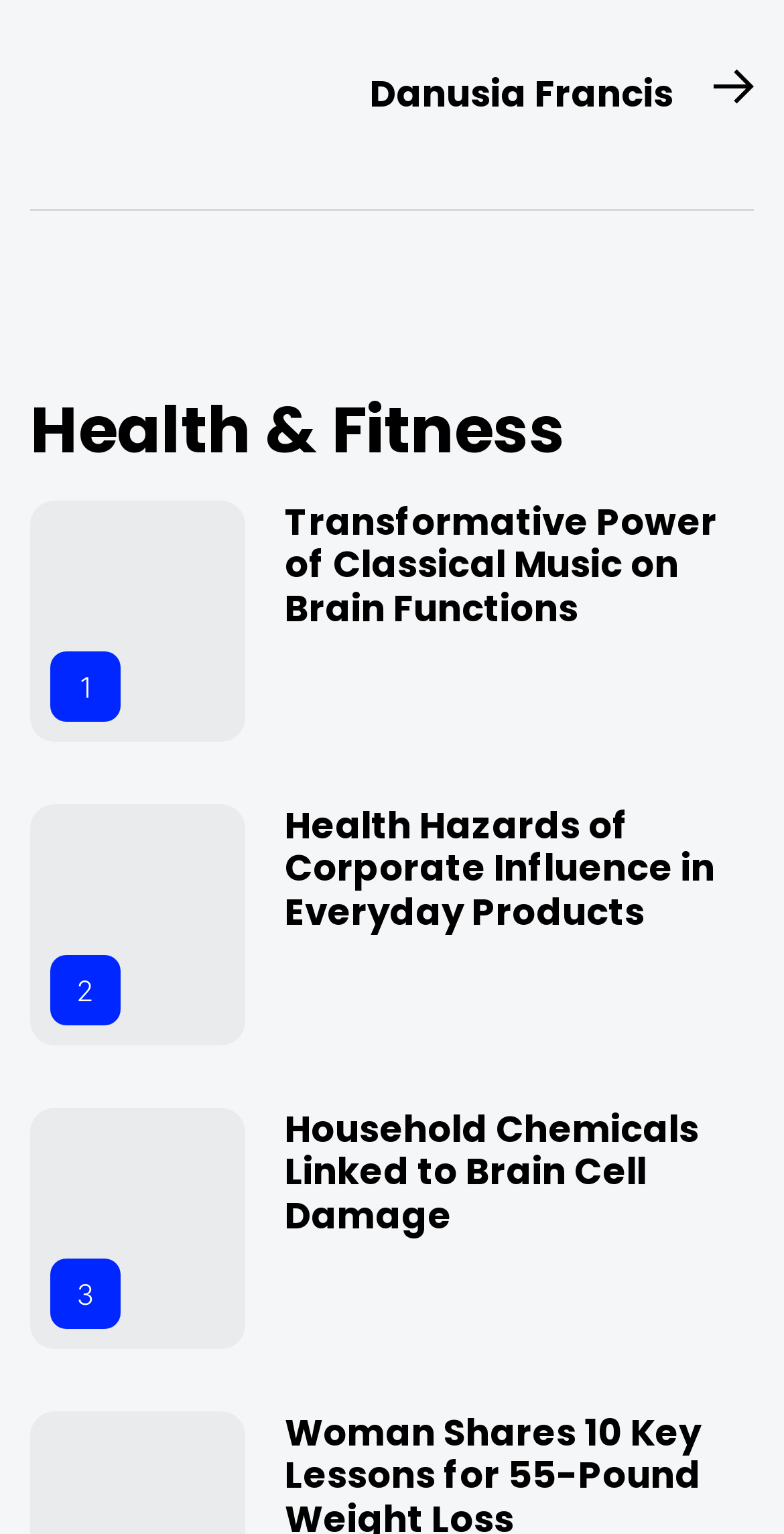What is the number in the second article?
Provide a detailed answer to the question, using the image to inform your response.

I looked at the second article element [383] and found the StaticText element [759] with the text '2'. This number is part of the article content.